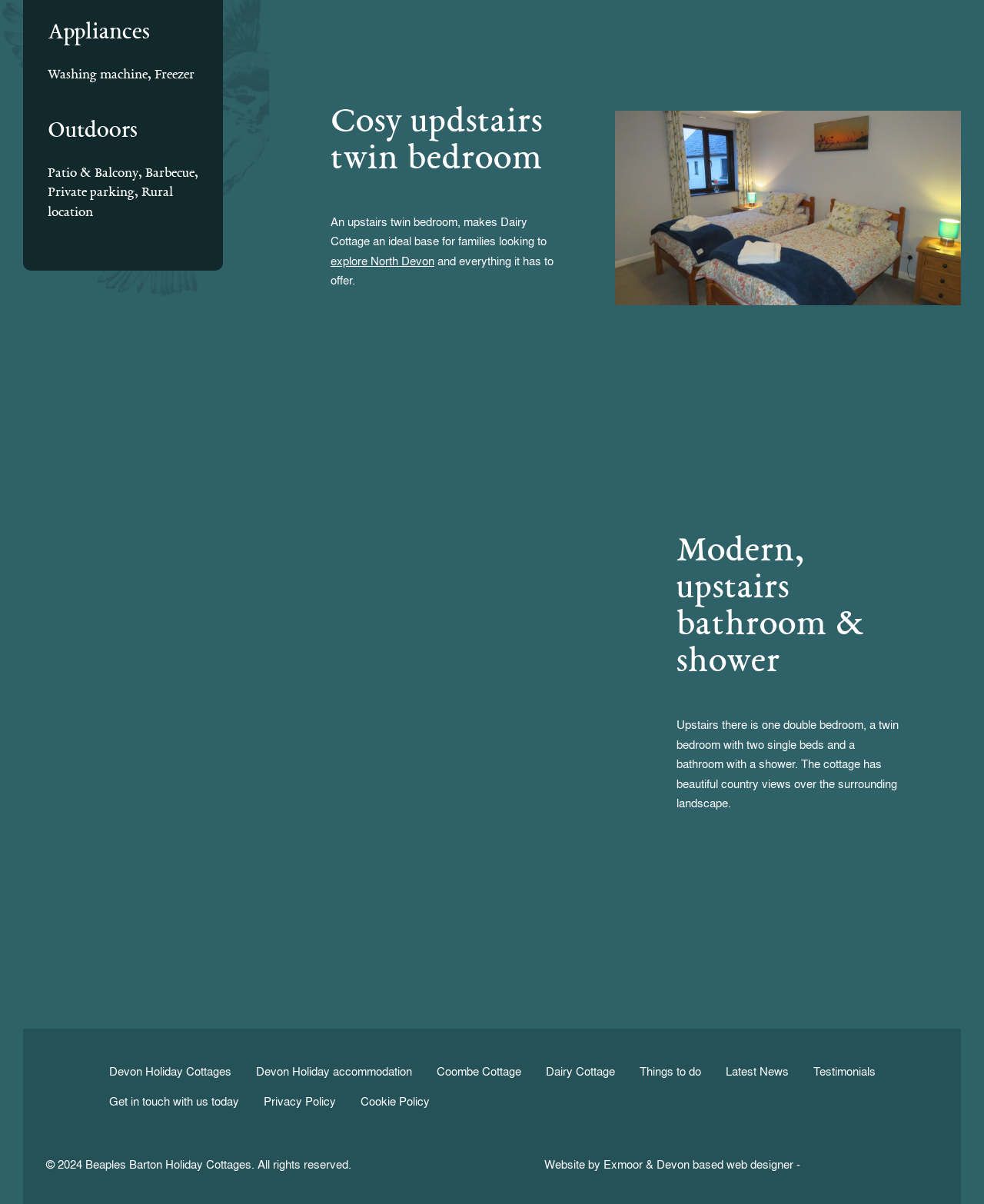Identify the bounding box coordinates of the element that should be clicked to fulfill this task: "Click the link to explore North Devon". The coordinates should be provided as four float numbers between 0 and 1, i.e., [left, top, right, bottom].

[0.336, 0.21, 0.441, 0.223]